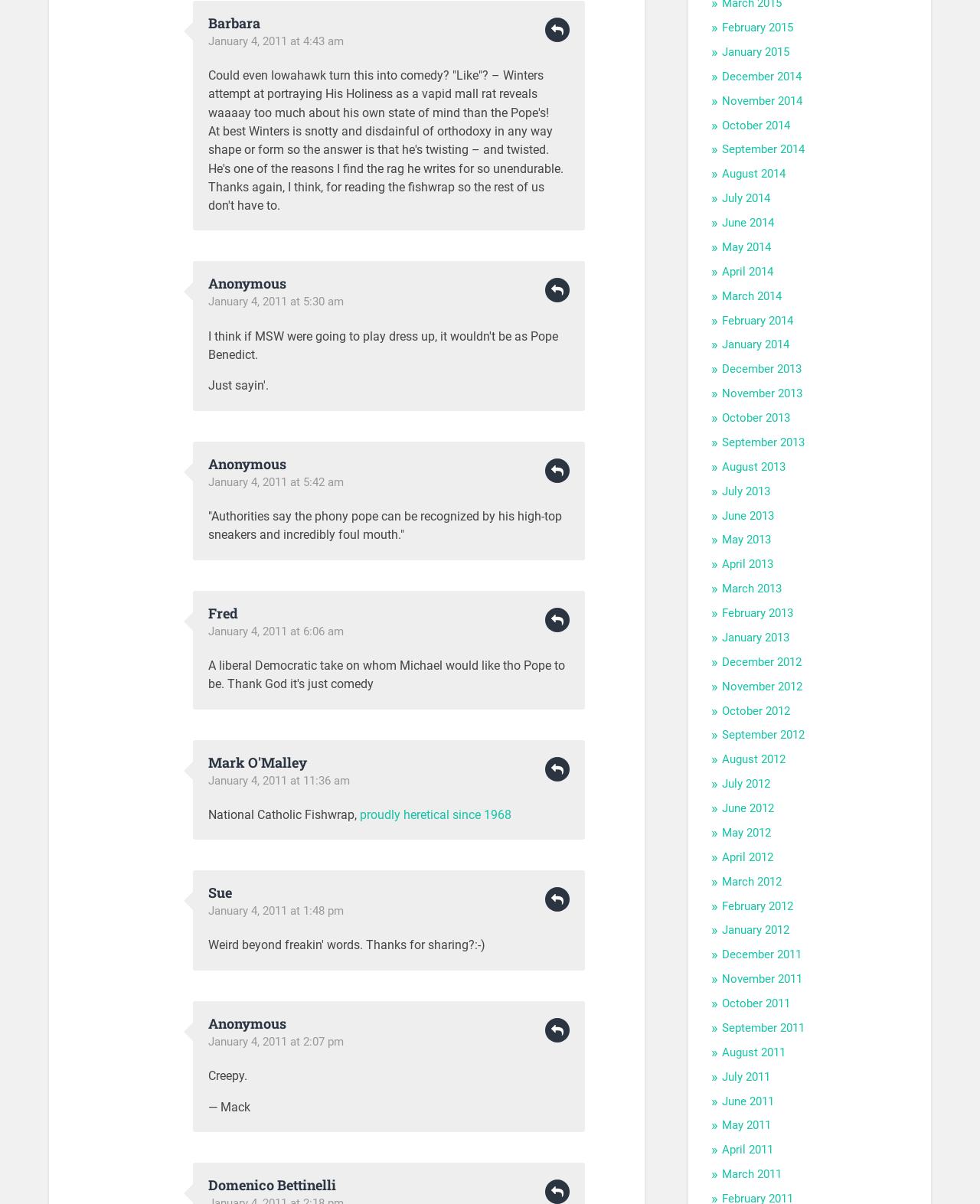Determine the bounding box coordinates of the clickable region to follow the instruction: "View January 2011 posts".

[0.212, 0.245, 0.351, 0.256]